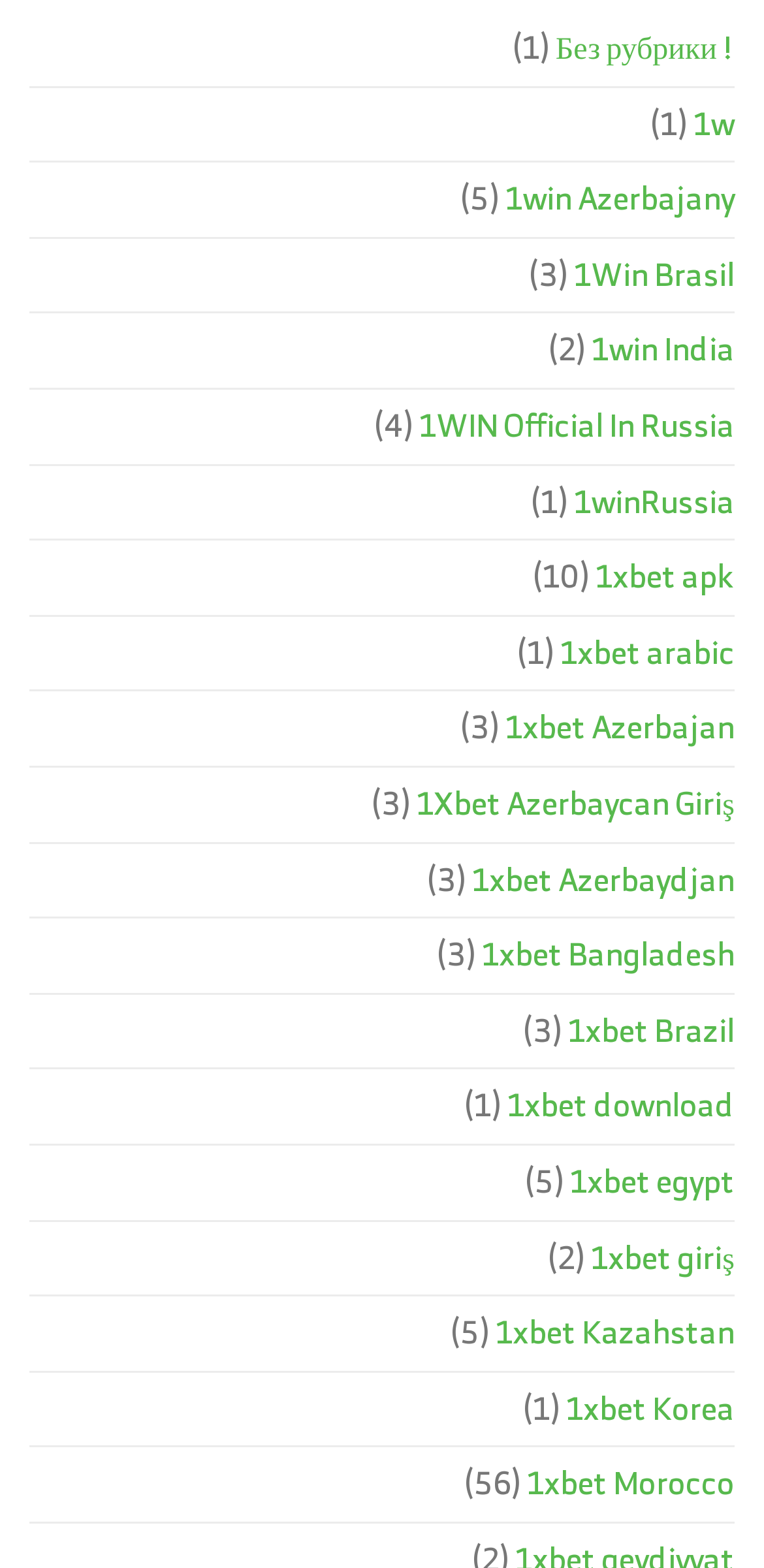Find the bounding box coordinates of the clickable region needed to perform the following instruction: "Go to 1xbet Brazil". The coordinates should be provided as four float numbers between 0 and 1, i.e., [left, top, right, bottom].

[0.744, 0.634, 0.962, 0.681]